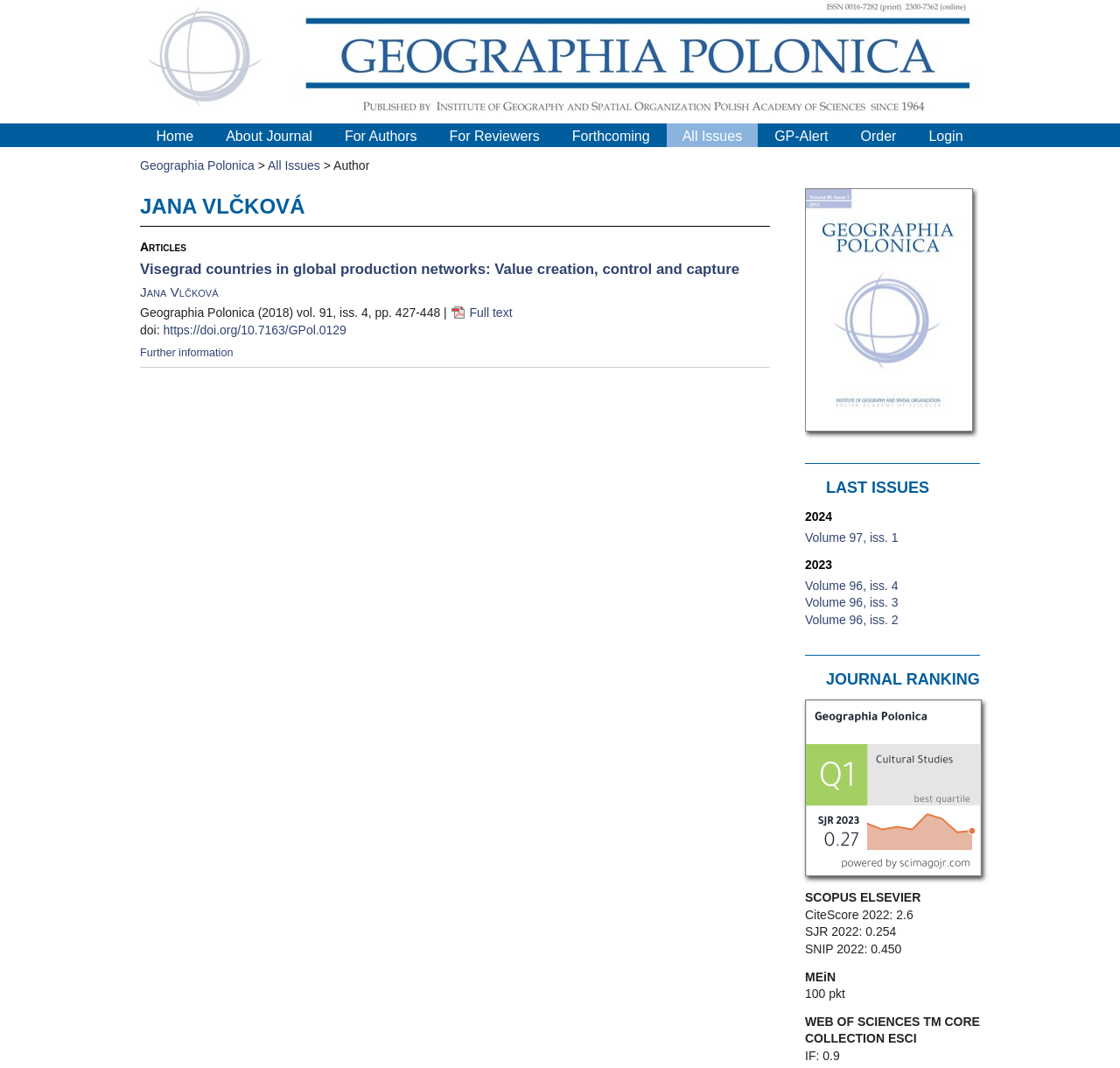What is the ranking of the journal according to SCImago Journal & Country Rank?
Please provide a detailed answer to the question.

I found the answer by looking at the section 'JOURNAL RANKING', where there is a link to 'SCImago Journal & Country Rank'. However, the ranking is not specified on this webpage.